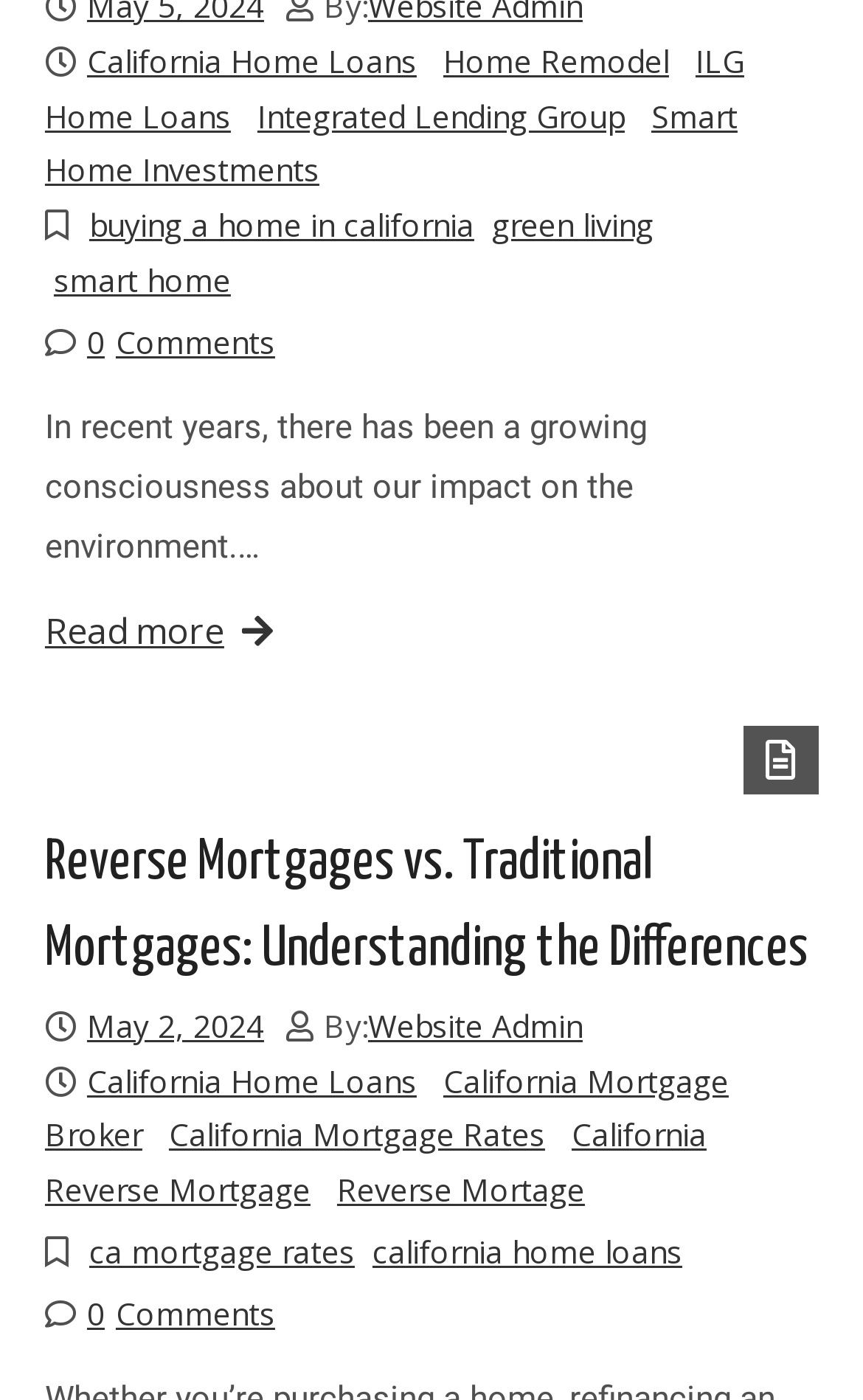Give a short answer using one word or phrase for the question:
How many comments are there on the webpage?

0